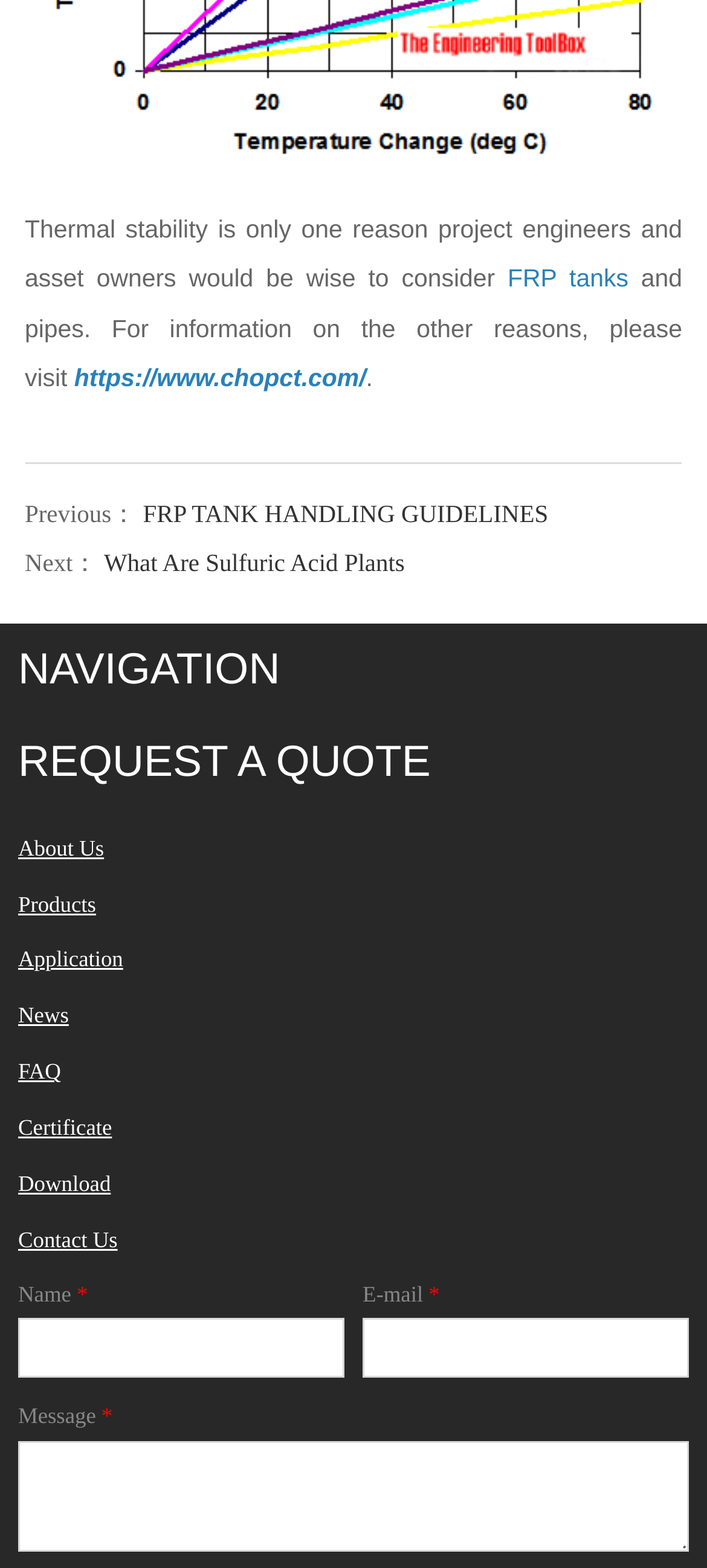Identify the bounding box coordinates of the region that should be clicked to execute the following instruction: "Read the next article".

[0.147, 0.35, 0.572, 0.368]